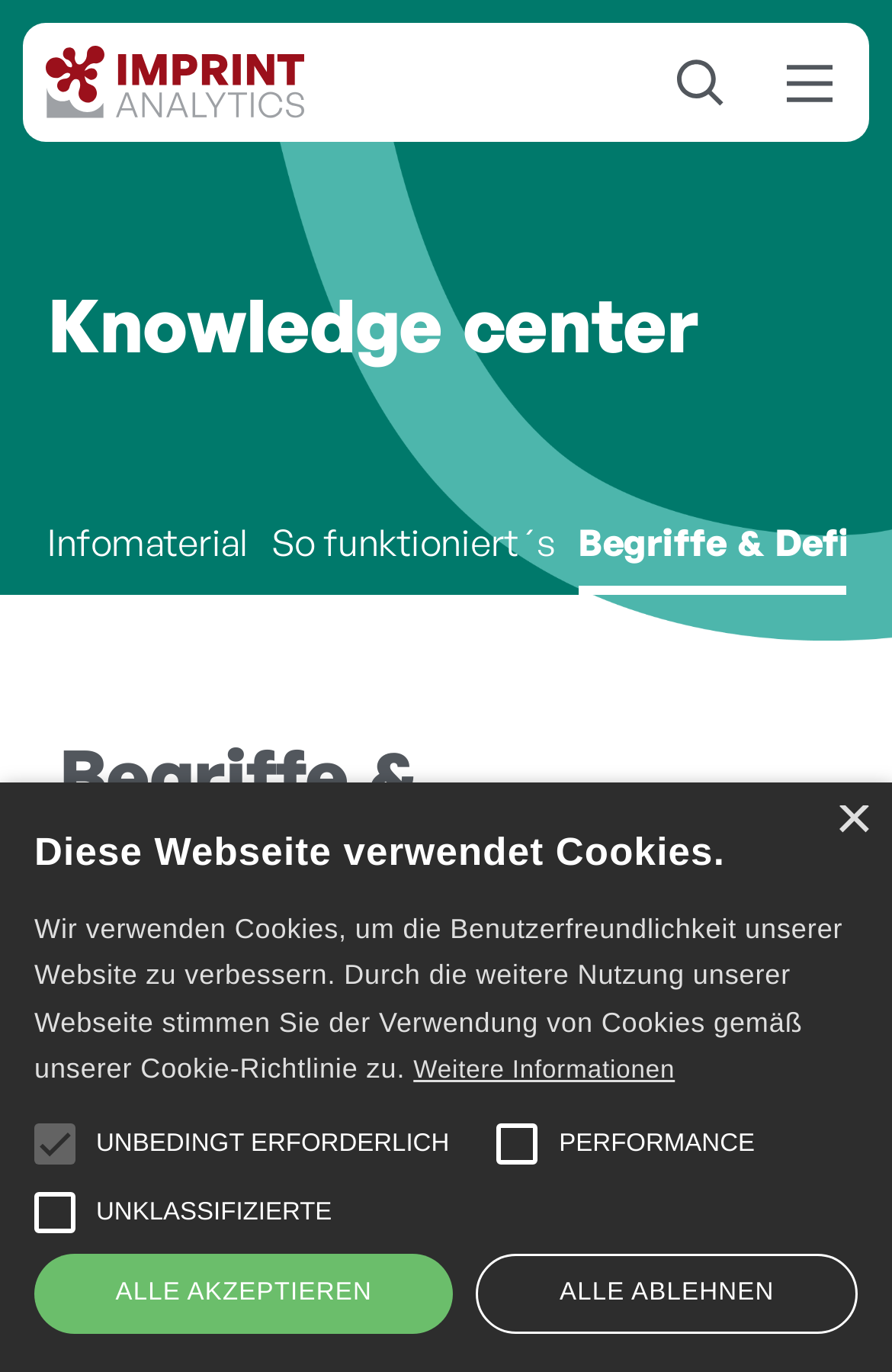Determine the bounding box coordinates for the HTML element described here: "Infomaterial".

[0.053, 0.369, 0.278, 0.434]